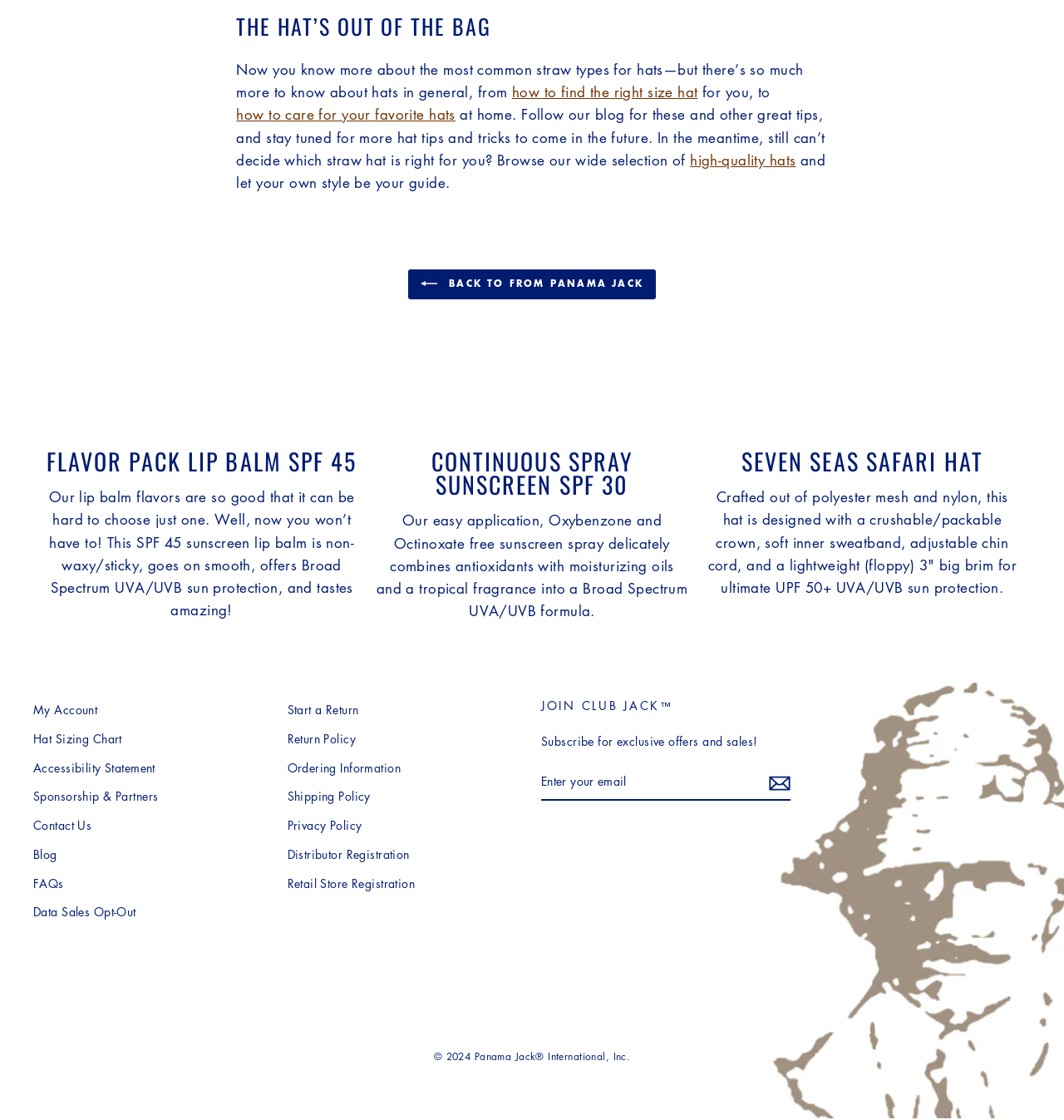Please predict the bounding box coordinates of the element's region where a click is necessary to complete the following instruction: "Subscribe to 'JOIN CLUB JACK™'". The coordinates should be represented by four float numbers between 0 and 1, i.e., [left, top, right, bottom].

[0.509, 0.682, 0.743, 0.715]